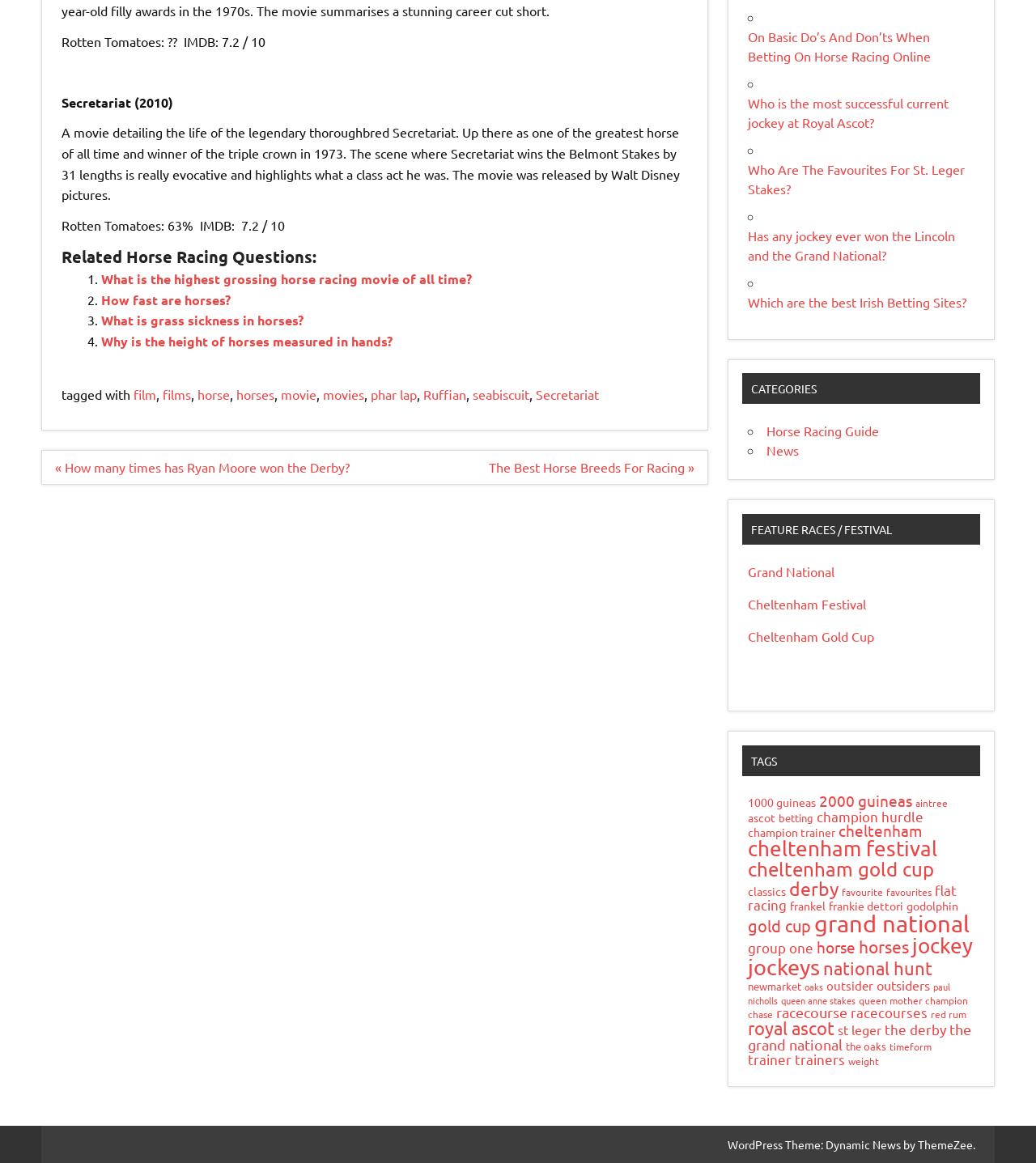What are the categories listed on the webpage?
Answer with a single word or phrase by referring to the visual content.

Horse Racing Guide, News